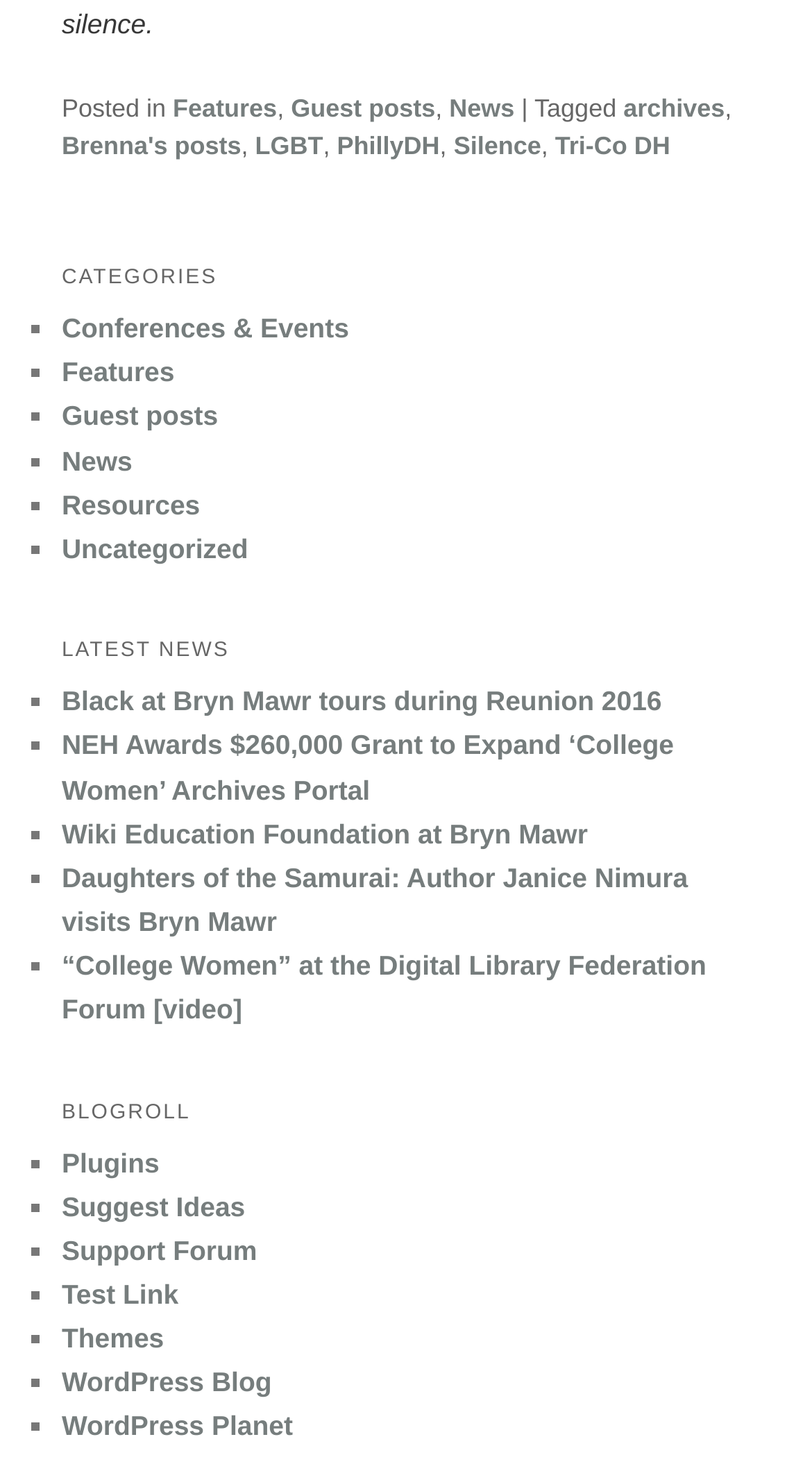Pinpoint the bounding box coordinates of the clickable element needed to complete the instruction: "View the 'LATEST NEWS' section". The coordinates should be provided as four float numbers between 0 and 1: [left, top, right, bottom].

[0.076, 0.425, 0.924, 0.462]